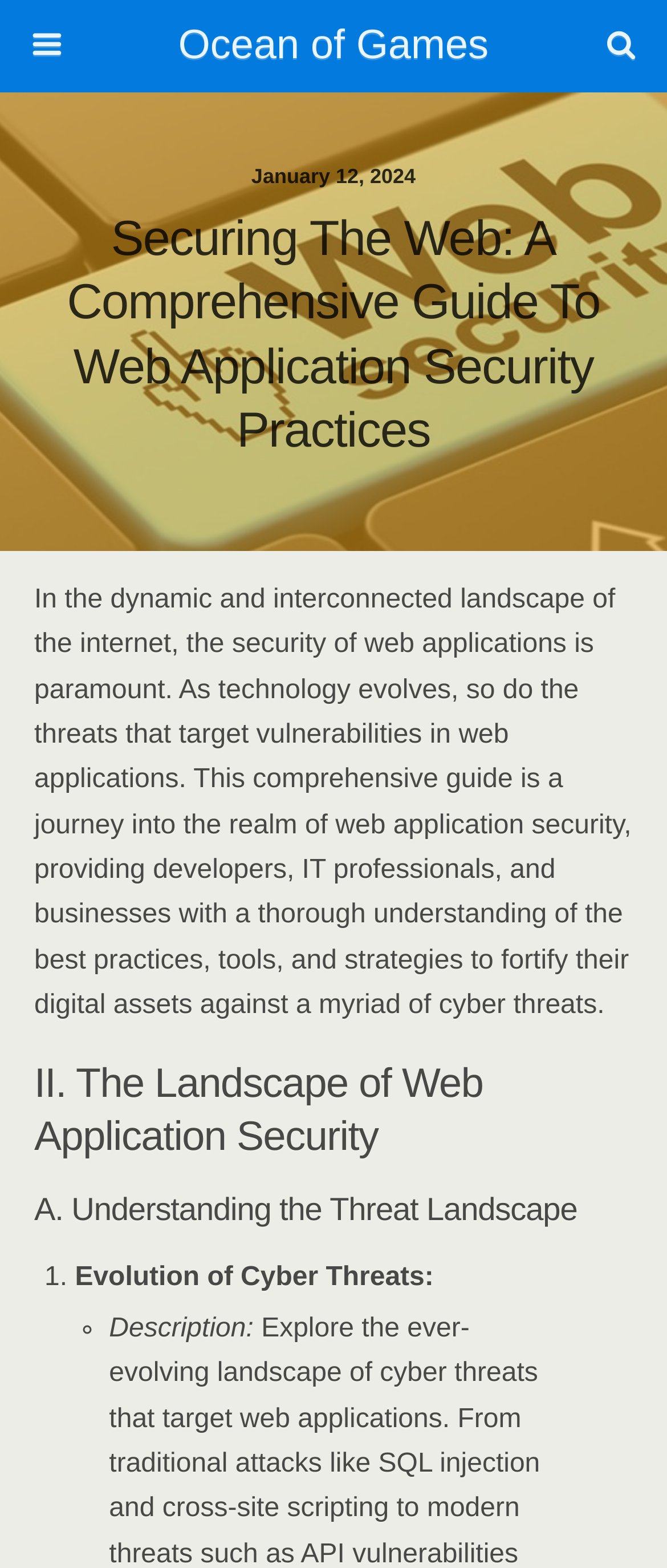Examine the image and give a thorough answer to the following question:
What is the date mentioned on the webpage?

I found the date 'January 12, 2024' mentioned on the webpage, which is located in a StaticText element with bounding box coordinates [0.377, 0.105, 0.623, 0.12].